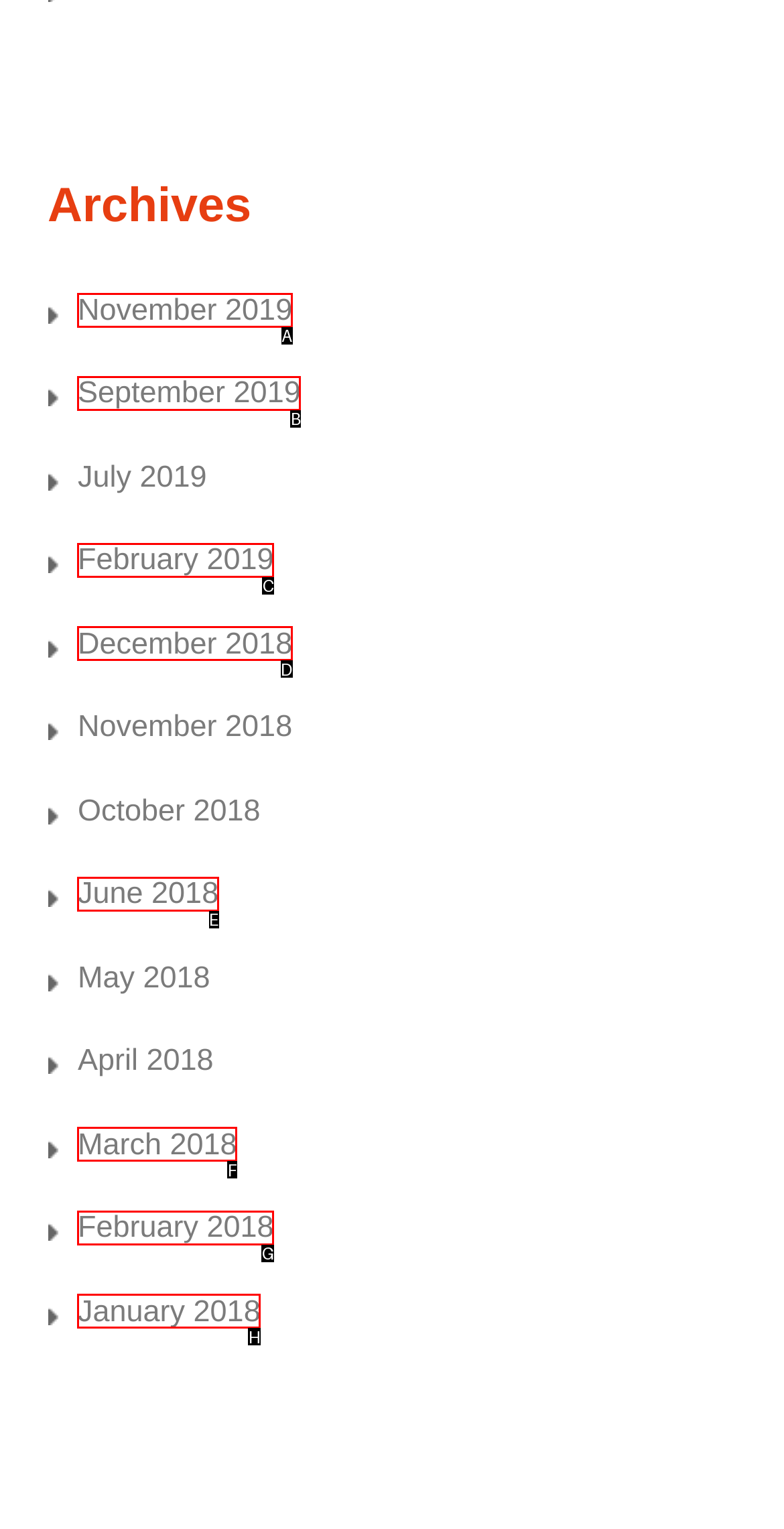Out of the given choices, which letter corresponds to the UI element required to view November 2019 archives? Answer with the letter.

A